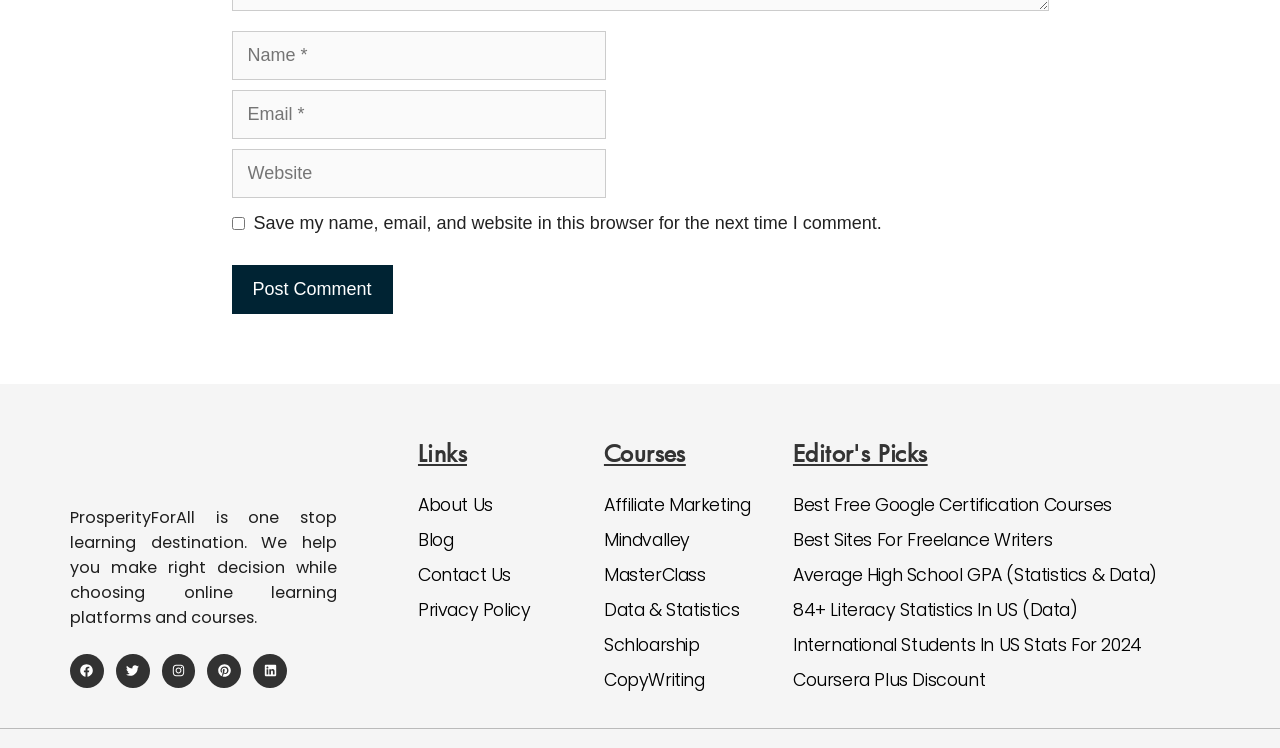Bounding box coordinates should be provided in the format (top-left x, top-left y, bottom-right x, bottom-right y) with all values between 0 and 1. Identify the bounding box for this UI element: Linkedin

[0.198, 0.874, 0.224, 0.92]